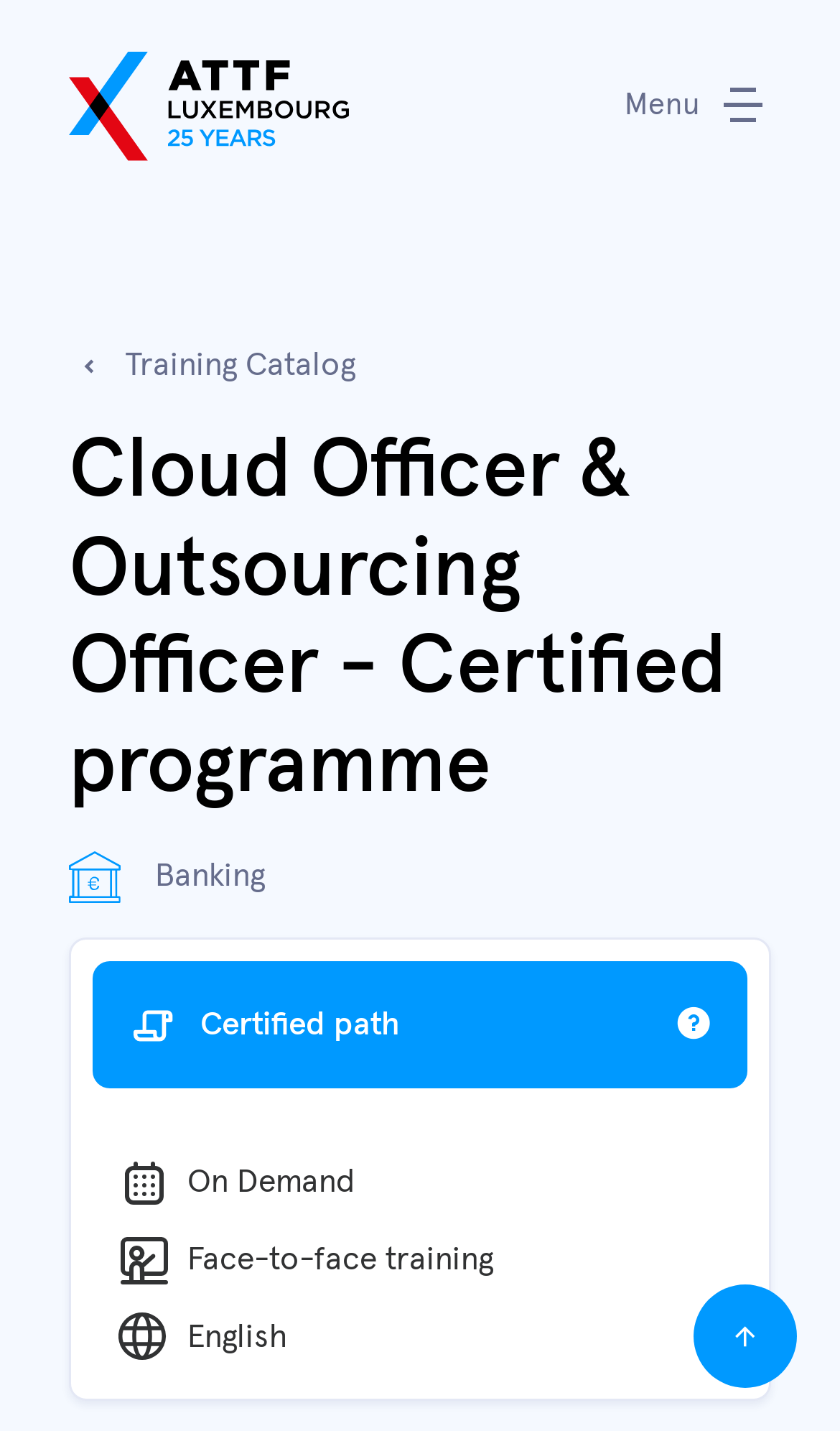What is the purpose of the button with a menu icon?
Provide a one-word or short-phrase answer based on the image.

To expand or collapse the navigation menu